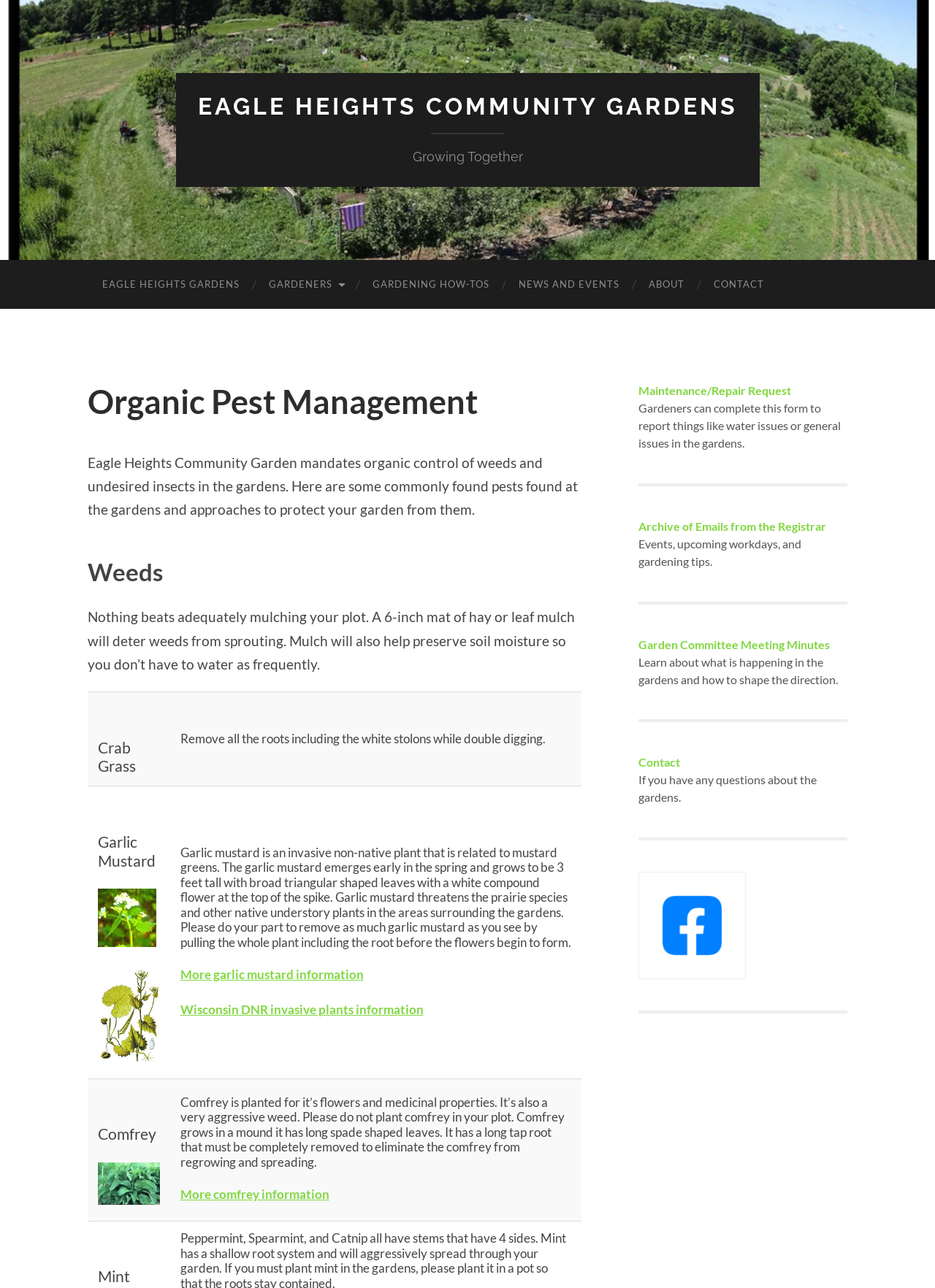Given the description of the UI element: "About", predict the bounding box coordinates in the form of [left, top, right, bottom], with each value being a float between 0 and 1.

[0.678, 0.202, 0.748, 0.24]